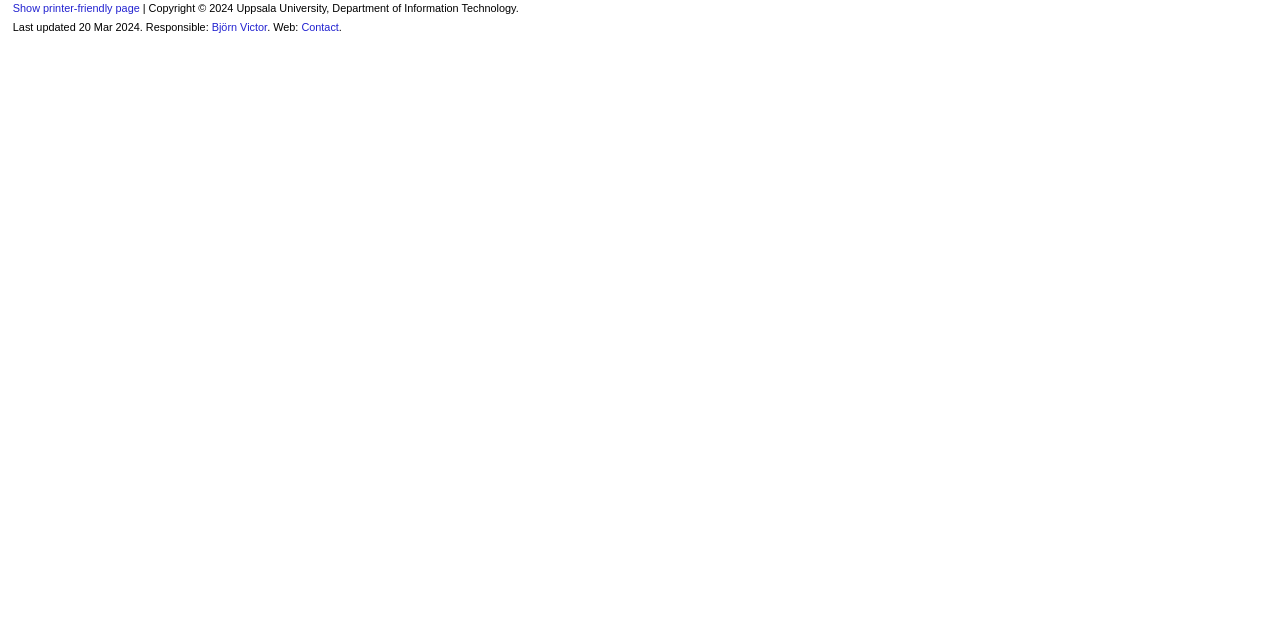Bounding box coordinates must be specified in the format (top-left x, top-left y, bottom-right x, bottom-right y). All values should be floating point numbers between 0 and 1. What are the bounding box coordinates of the UI element described as: Björn Victor

[0.165, 0.033, 0.209, 0.052]